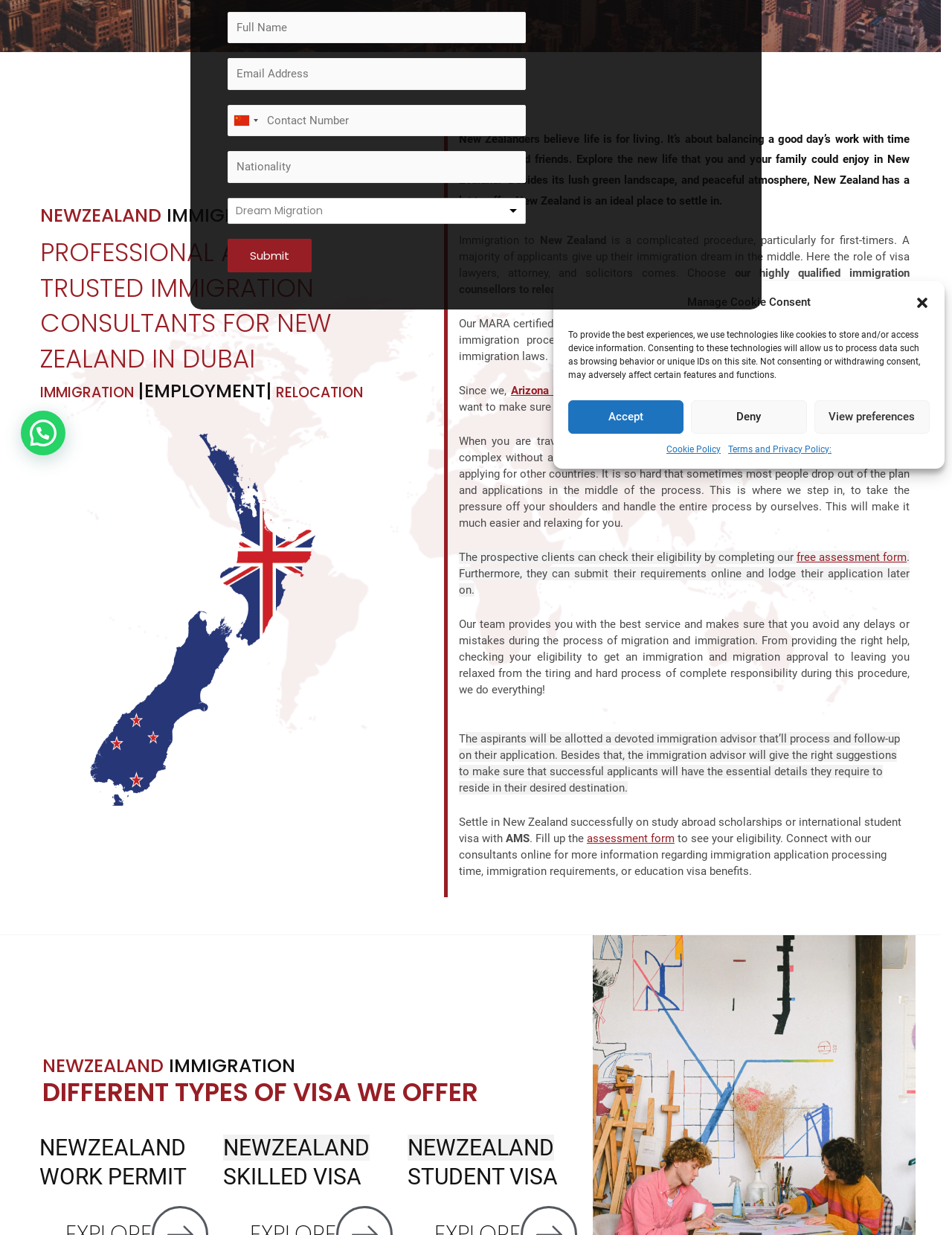Using the provided element description: "WHAT'S NEW", determine the bounding box coordinates of the corresponding UI element in the screenshot.

None